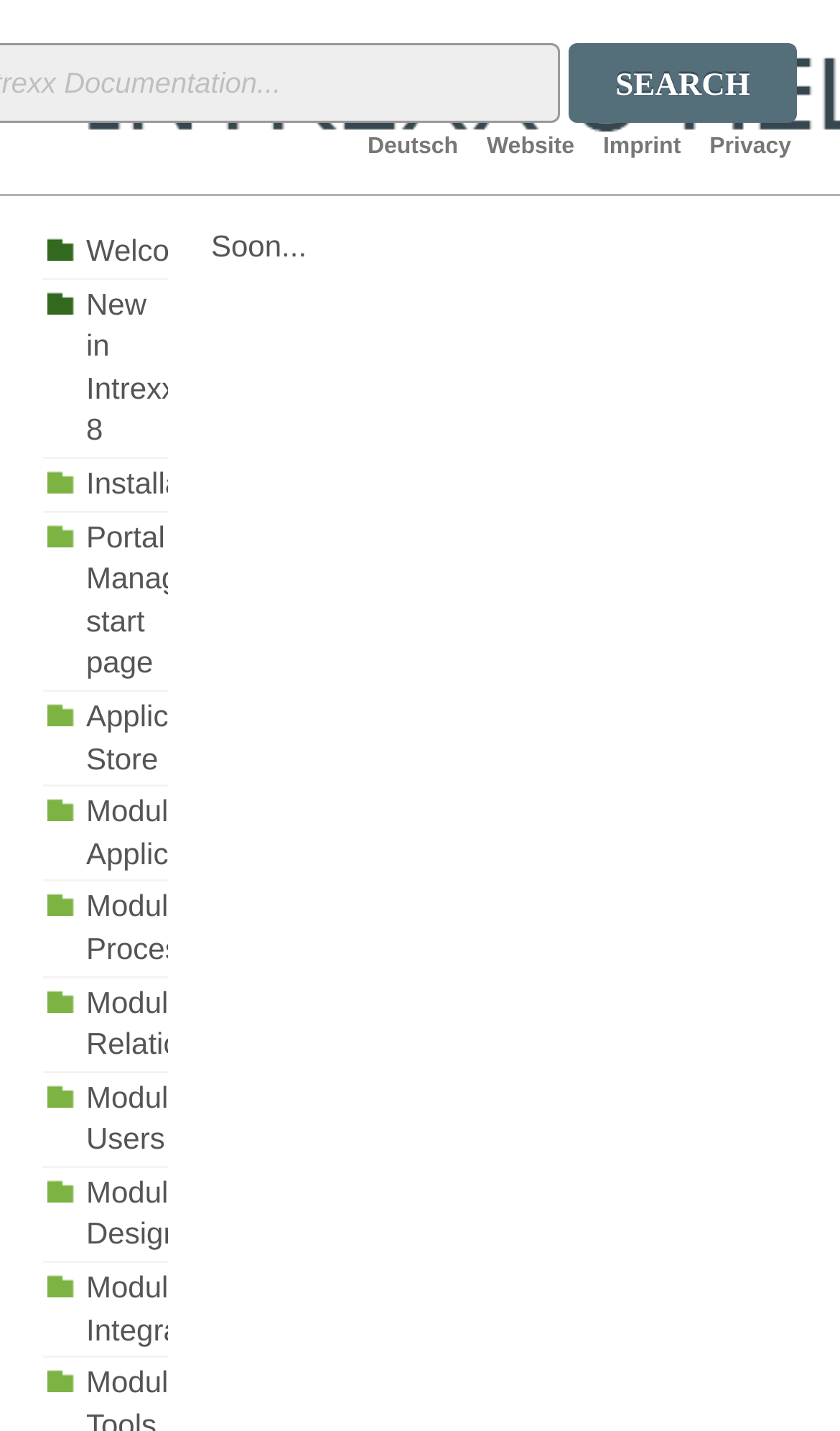What is the text below the menu items?
Using the image, give a concise answer in the form of a single word or short phrase.

Soon...